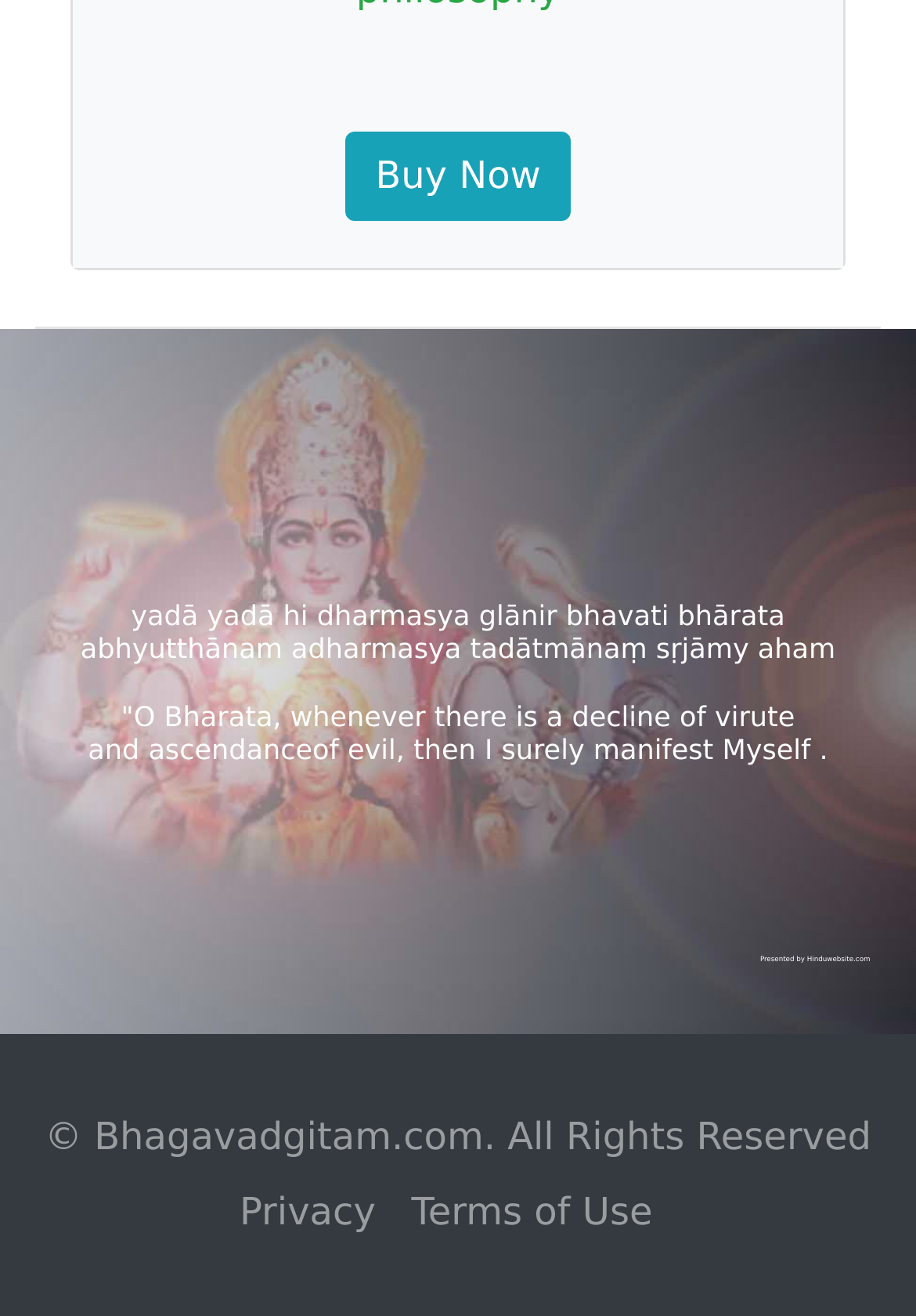What is the quote about?
Refer to the screenshot and deliver a thorough answer to the question presented.

The quote is from the Bhagavad Gita and it talks about the decline of virtue and the ascendance of evil, and how the divine being manifests itself in such situations. This can be inferred from the text of the quote which is 'O Bharata, whenever there is a decline of virtue and ascendance of evil, then I surely manifest Myself.'